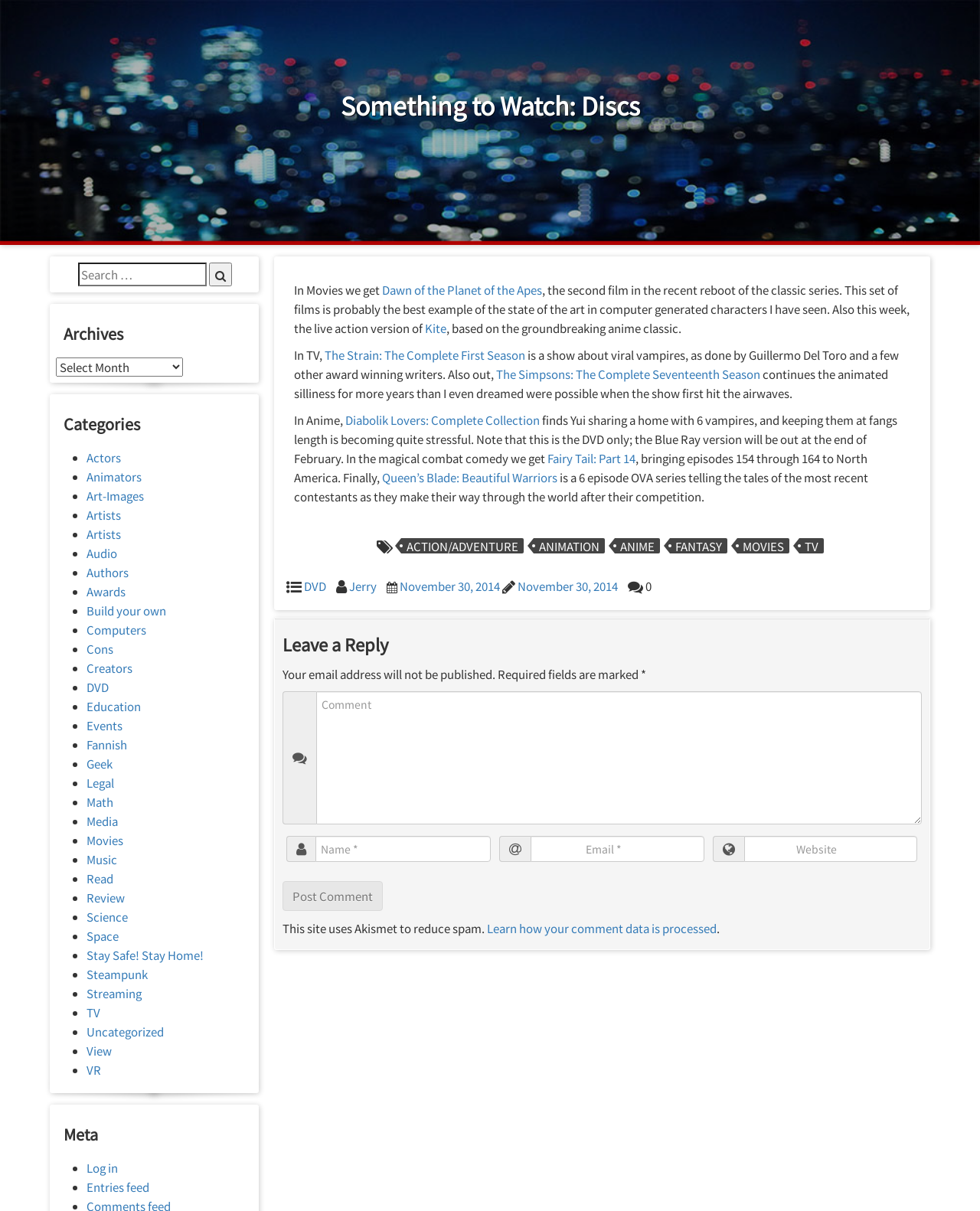Locate the bounding box coordinates of the area that needs to be clicked to fulfill the following instruction: "Post a comment". The coordinates should be in the format of four float numbers between 0 and 1, namely [left, top, right, bottom].

[0.288, 0.728, 0.39, 0.752]